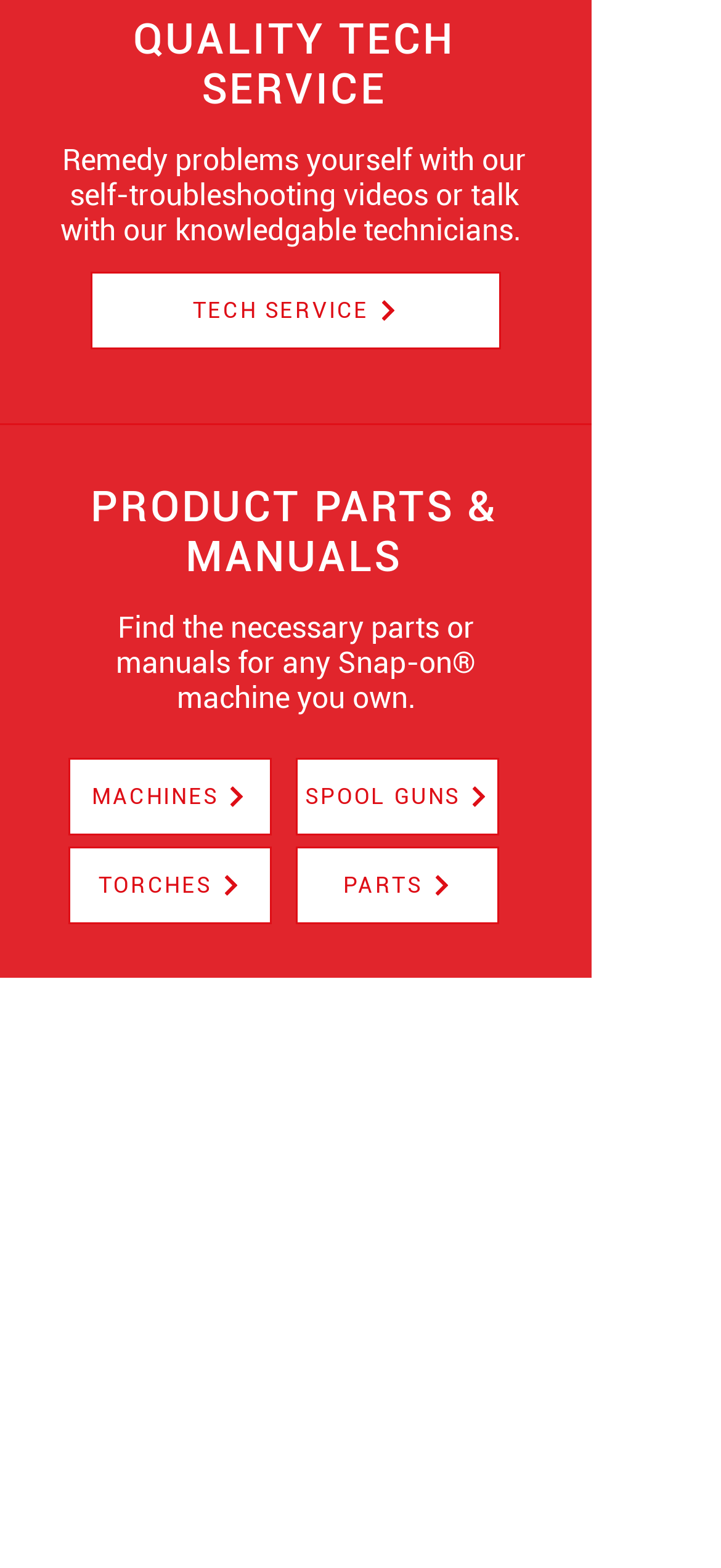Identify the bounding box coordinates for the element you need to click to achieve the following task: "Go to SHOP.SNAPON.COM". Provide the bounding box coordinates as four float numbers between 0 and 1, in the form [left, top, right, bottom].

[0.227, 0.712, 0.75, 0.74]